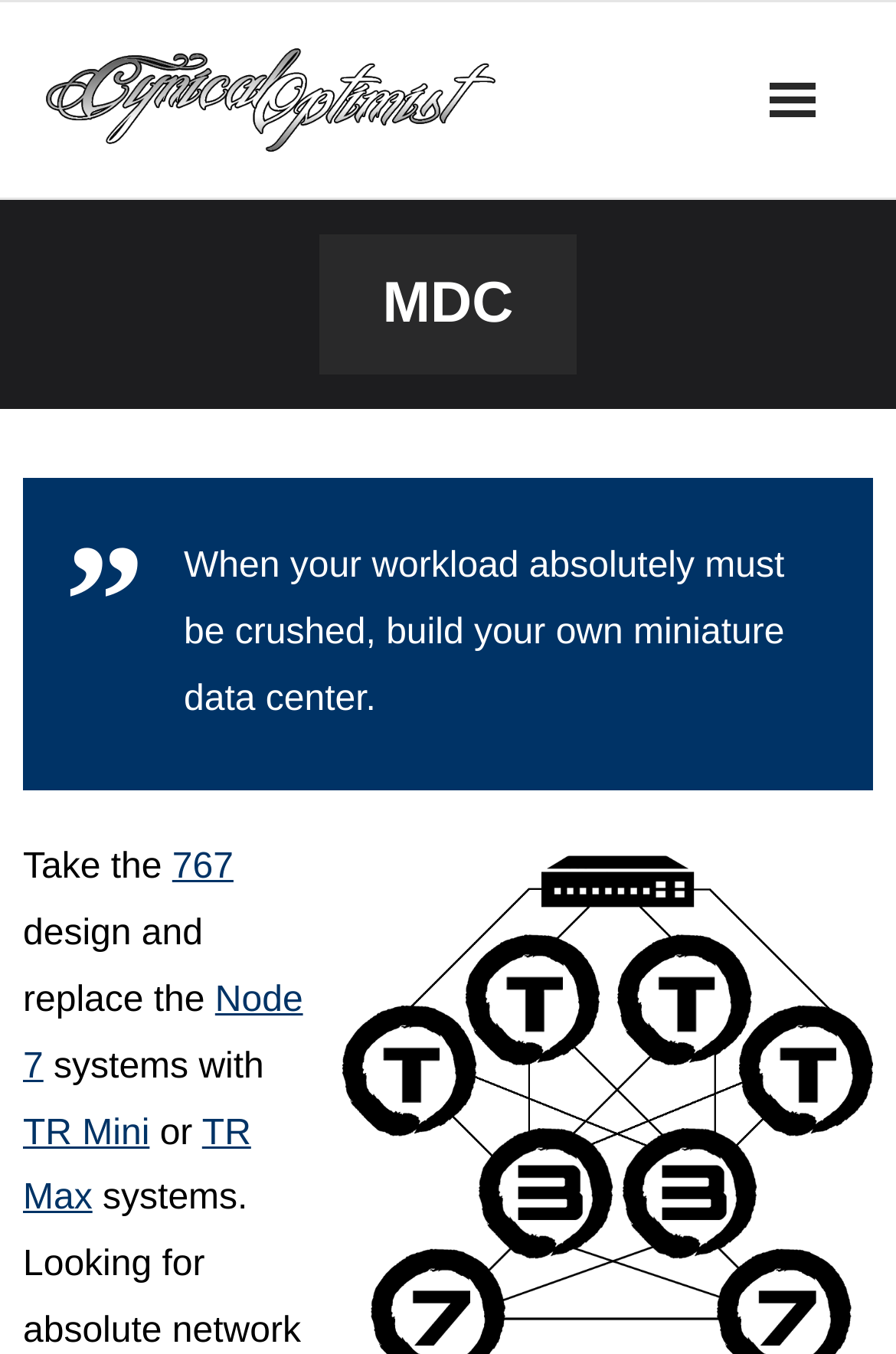Identify the bounding box coordinates of the HTML element based on this description: "TR Mini".

[0.026, 0.822, 0.167, 0.851]